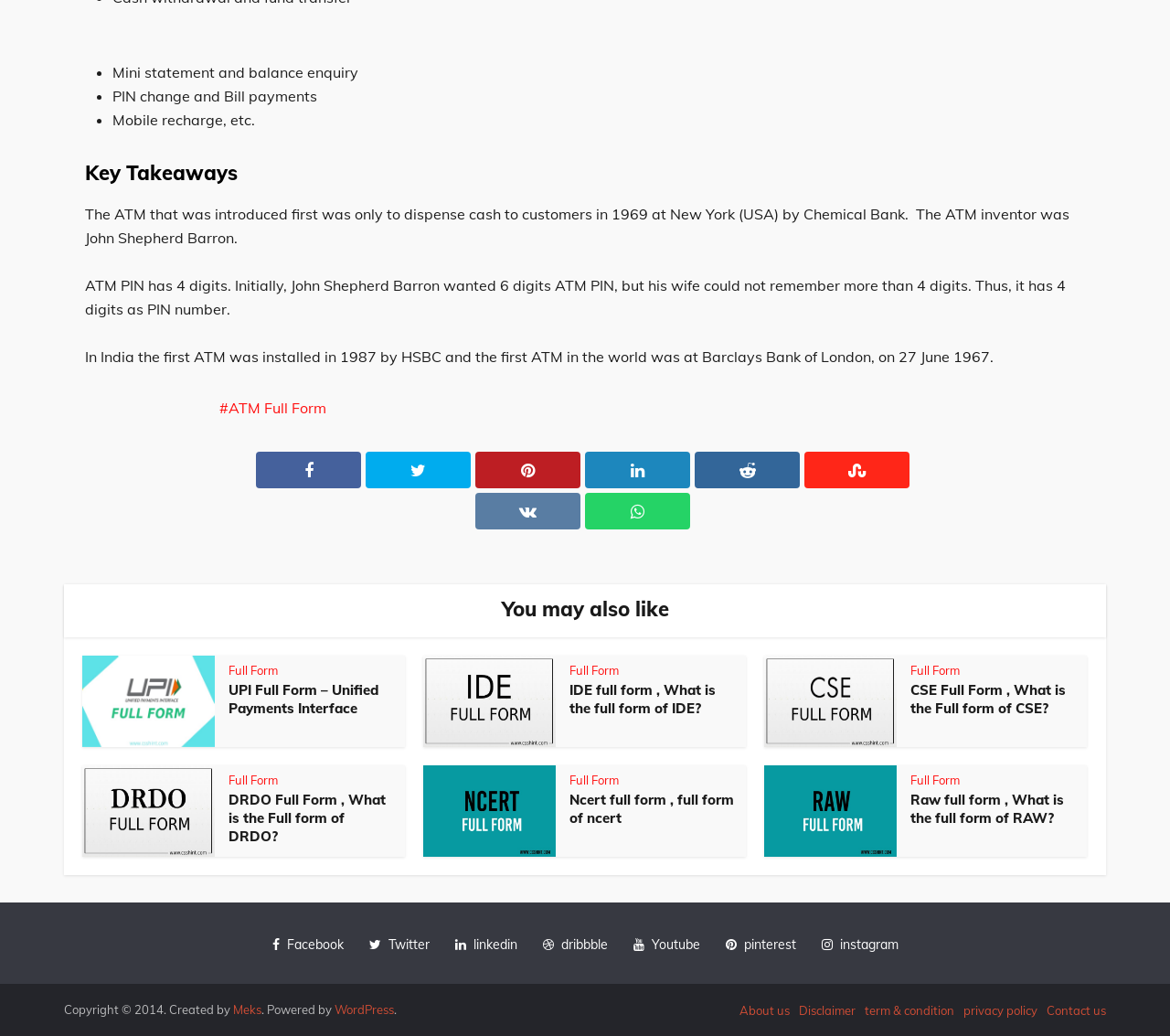For the following element description, predict the bounding box coordinates in the format (top-left x, top-left y, bottom-right x, bottom-right y). All values should be floating point numbers between 0 and 1. Description: Meks

[0.199, 0.967, 0.223, 0.981]